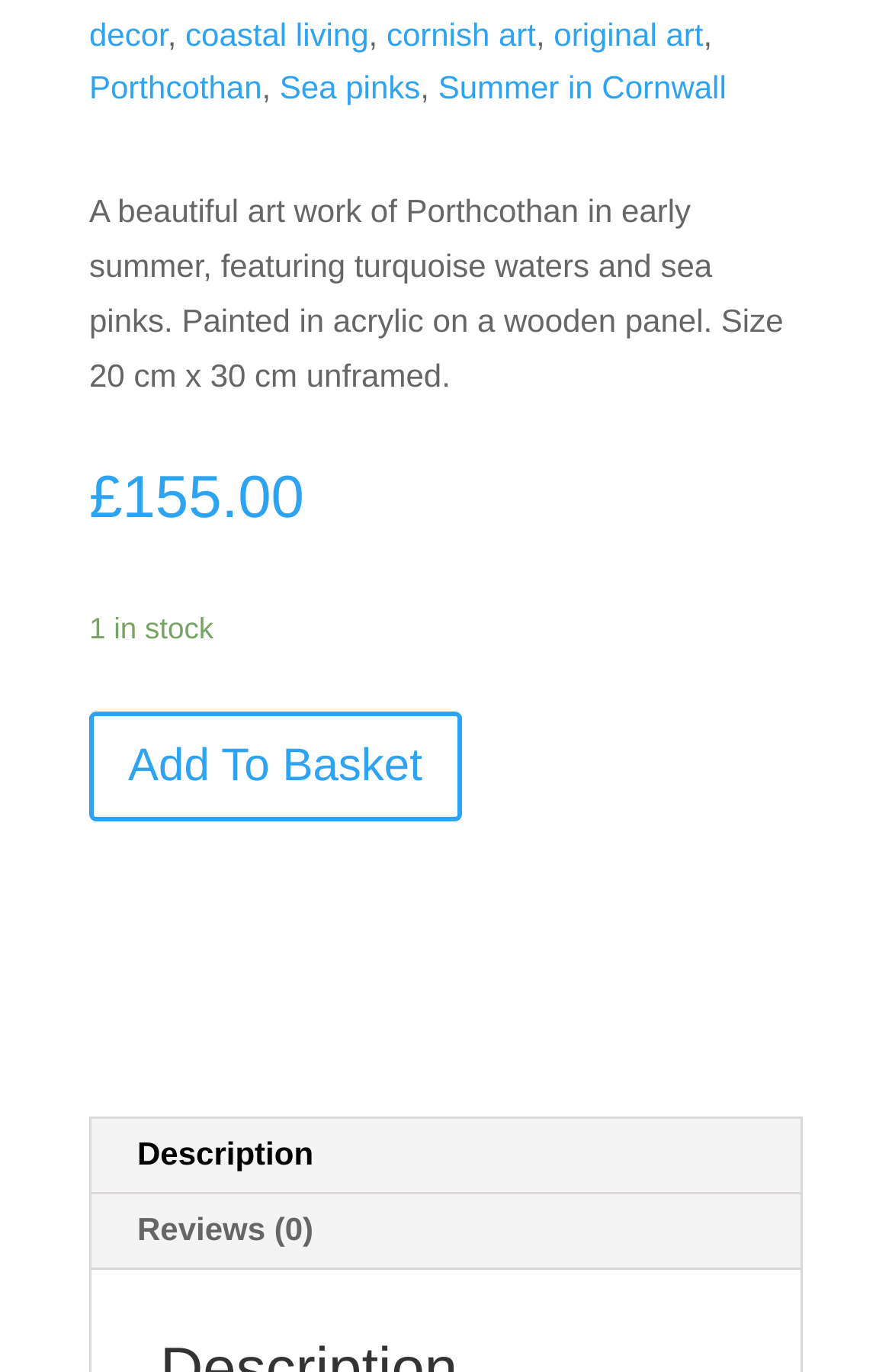What is the size of the artwork?
Please respond to the question with a detailed and well-explained answer.

The size of the artwork is mentioned in the description as '20 cm x 30 cm unframed'.